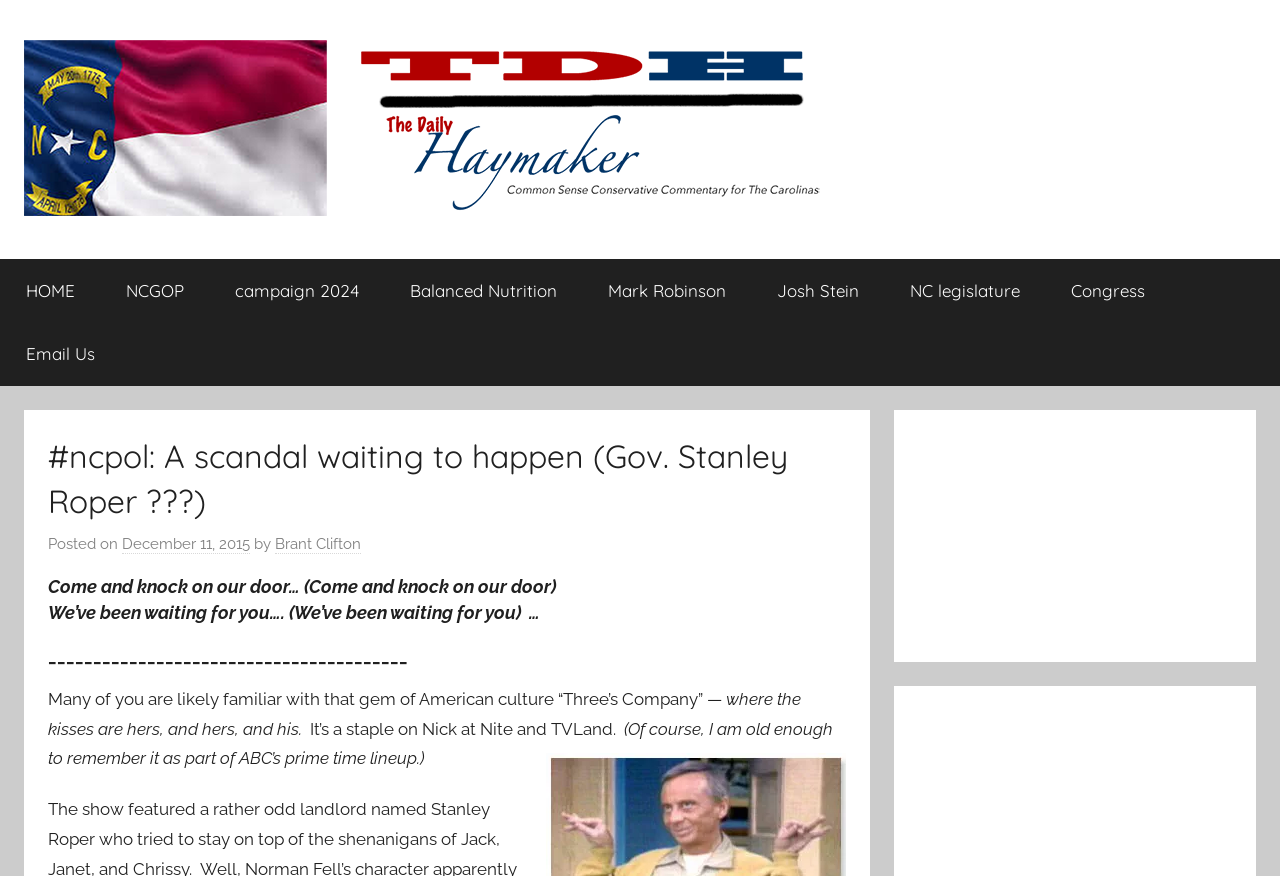Find the bounding box coordinates of the area to click in order to follow the instruction: "Check 'TESTIMONIALS'".

None